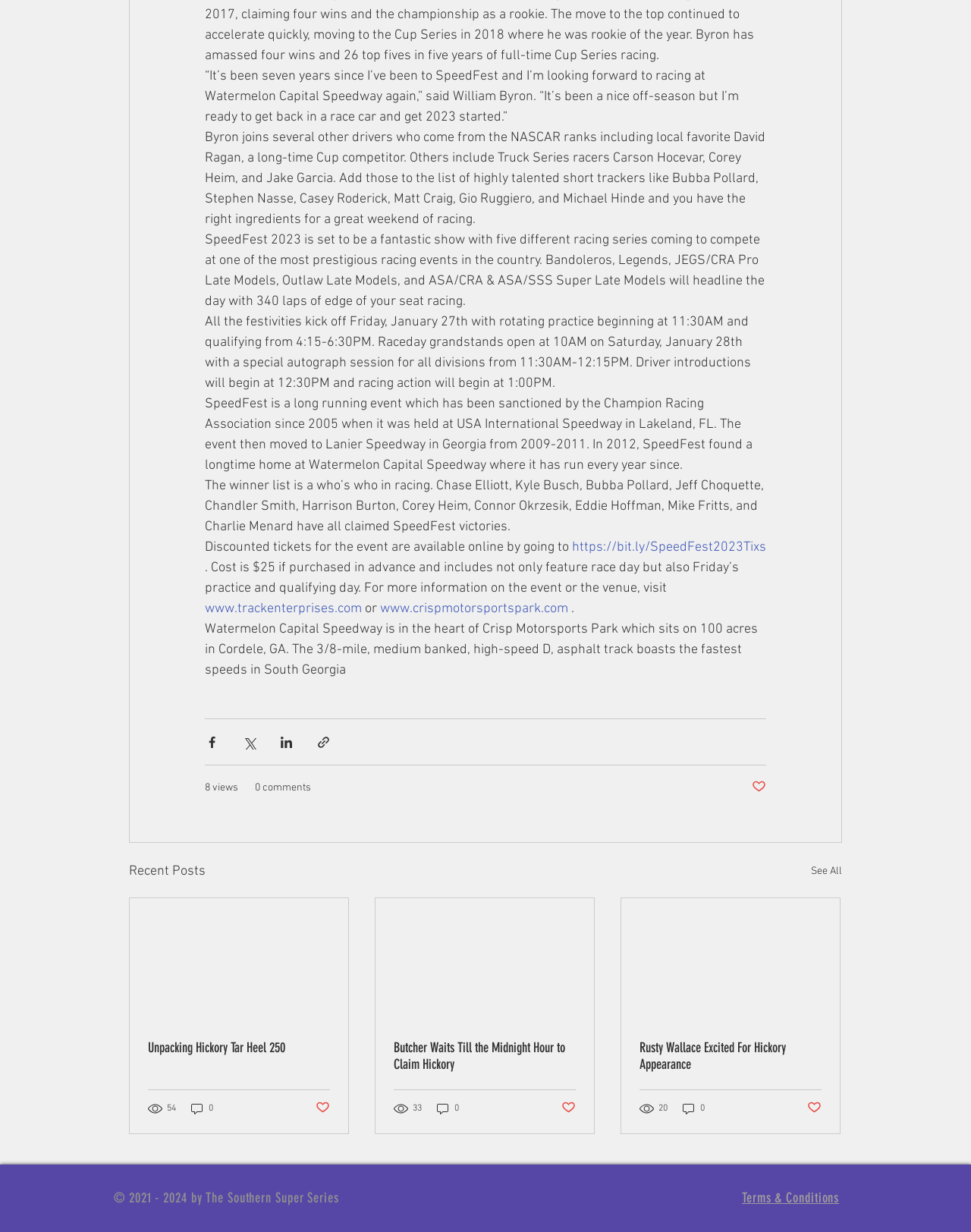What is the location of Watermelon Capital Speedway?
Utilize the information in the image to give a detailed answer to the question.

The article mentions 'Watermelon Capital Speedway is in the heart of Crisp Motorsports Park which sits on 100 acres in Cordele, GA.' which indicates that the location of Watermelon Capital Speedway is Cordele, GA.